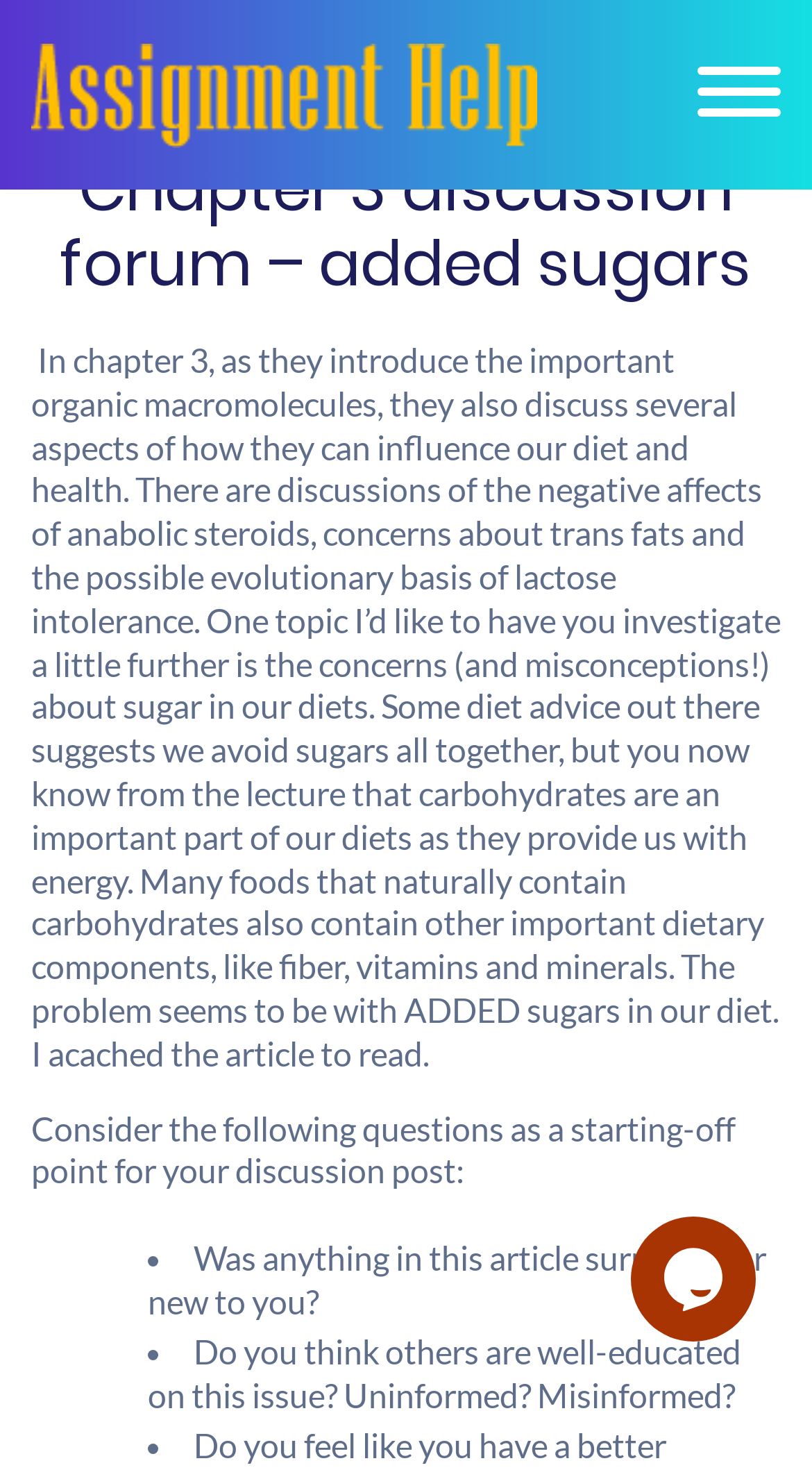Given the description of a UI element: "alt="Assignment Help Logo"", identify the bounding box coordinates of the matching element in the webpage screenshot.

[0.038, 0.021, 0.661, 0.108]